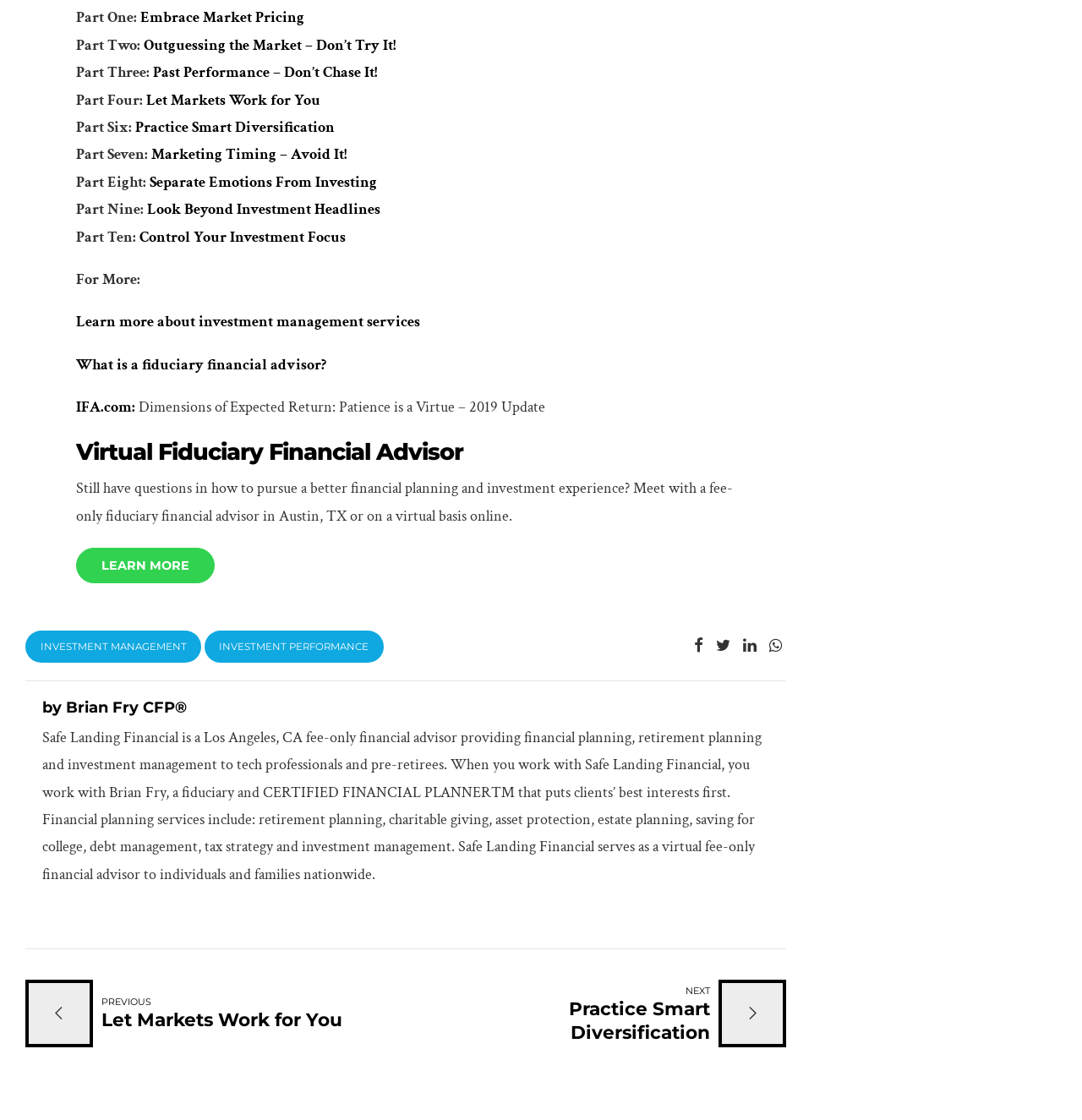Determine the bounding box coordinates of the target area to click to execute the following instruction: "View 'Dimensions of Expected Return: Patience is a Virtue – 2019 Update'."

[0.128, 0.355, 0.504, 0.372]